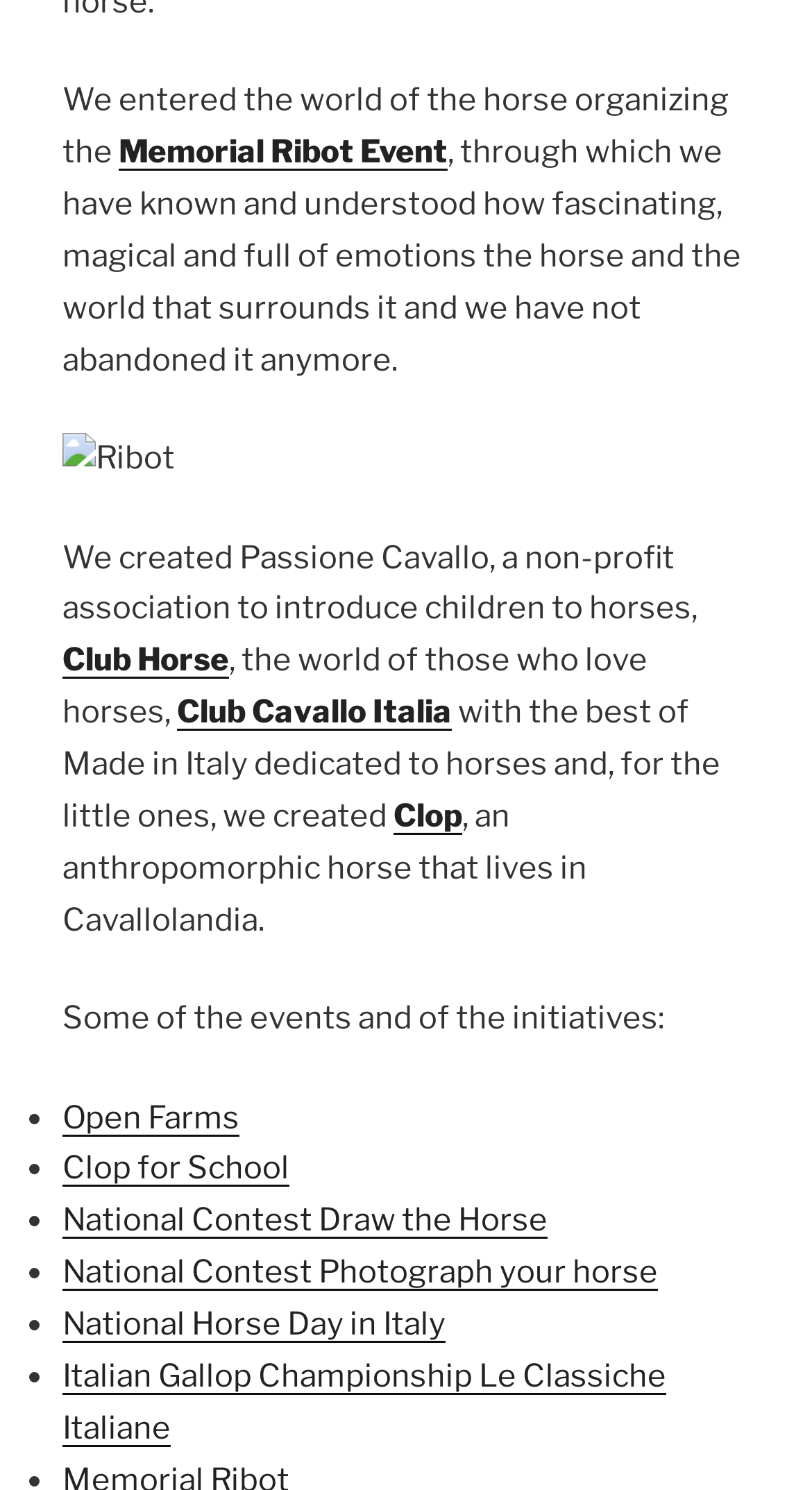What is the name of the anthropomorphic horse mentioned on the webpage?
Based on the visual content, answer with a single word or a brief phrase.

Clop